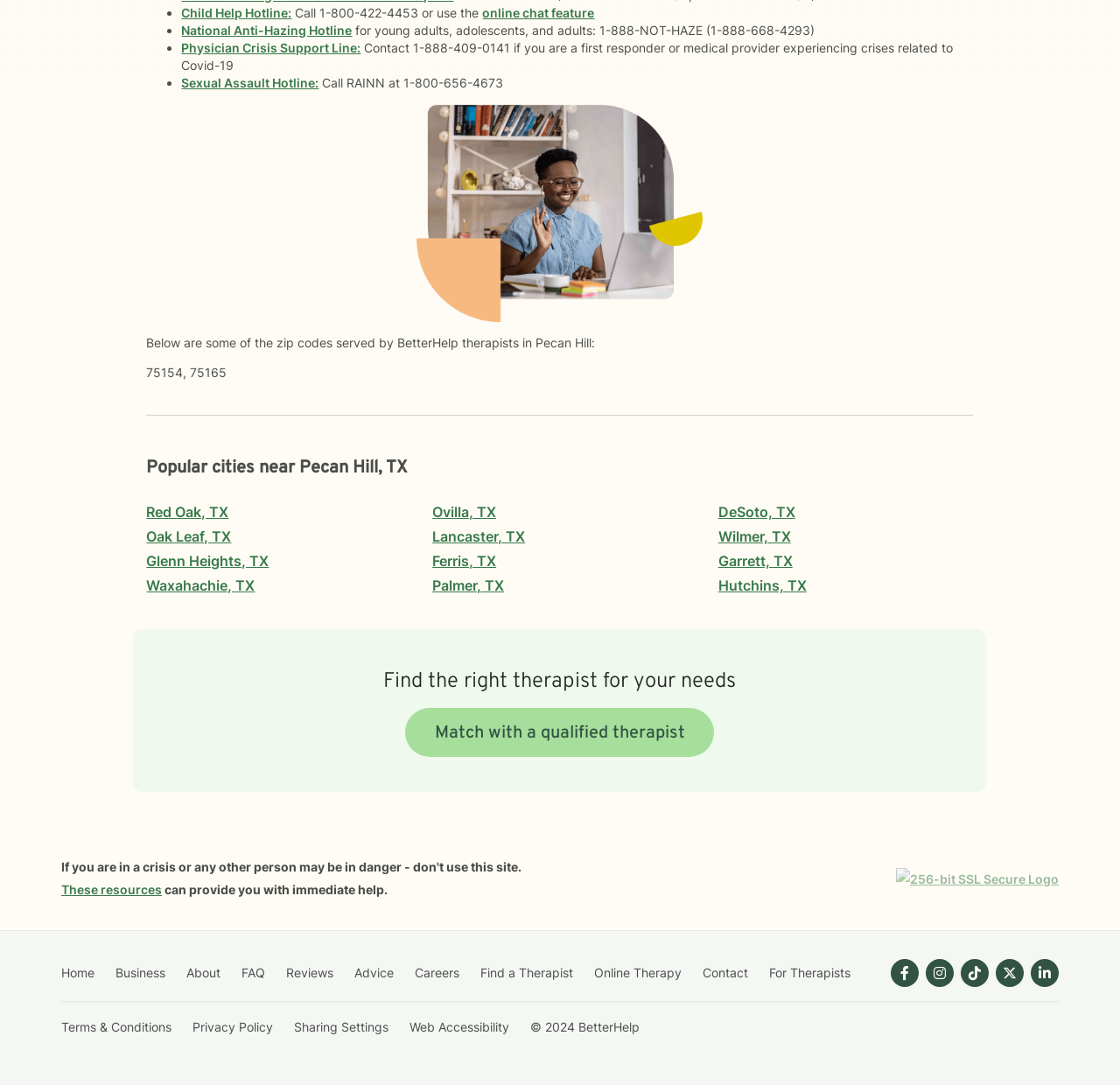Please identify the bounding box coordinates of the element I should click to complete this instruction: 'Match with a qualified therapist'. The coordinates should be given as four float numbers between 0 and 1, like this: [left, top, right, bottom].

[0.362, 0.653, 0.638, 0.698]